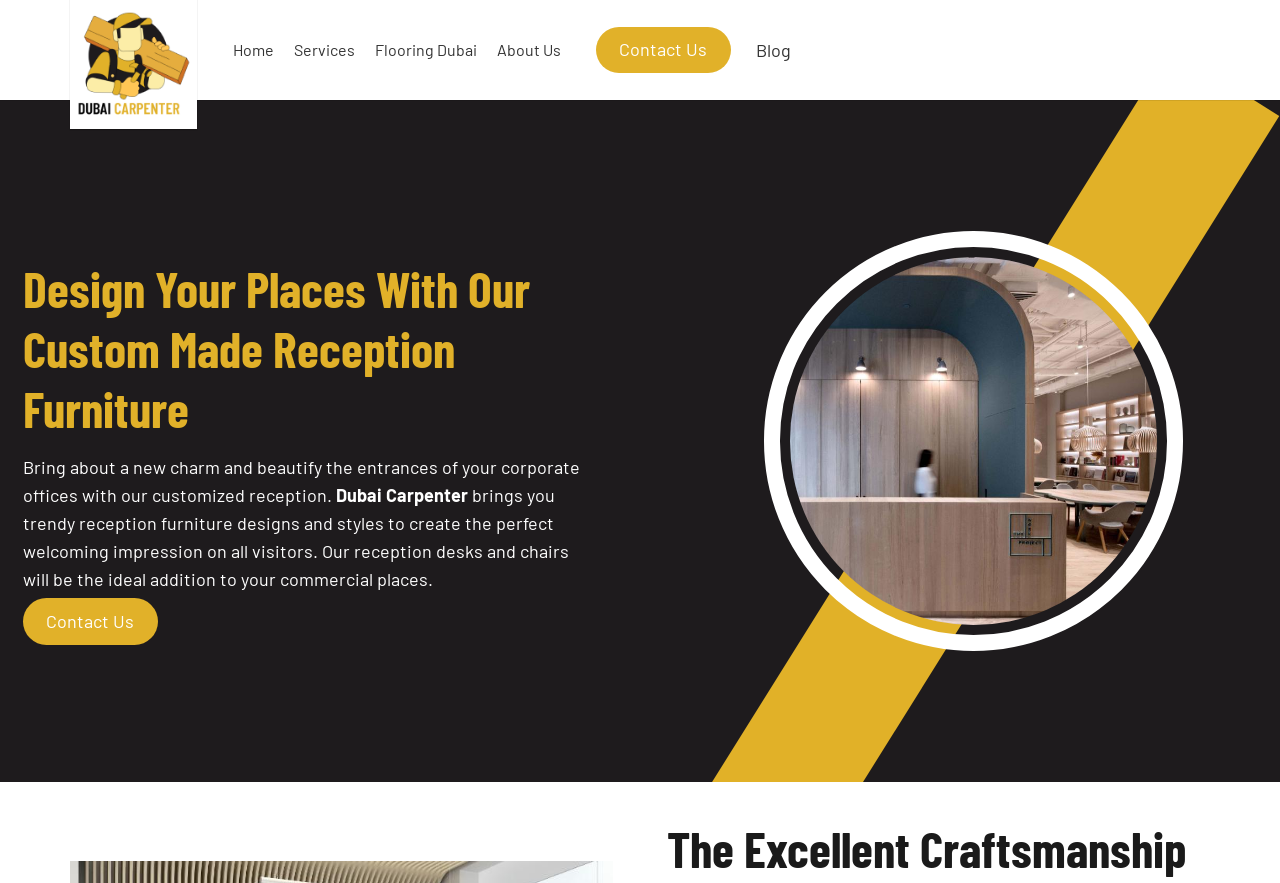What is the location where the custom made reception furniture is available?
Please provide a comprehensive answer based on the details in the screenshot.

The webpage mentions 'Dubai' as the location where the custom made reception furniture is available. This is evident from the text 'Bring about a new charm and beautify the entrances of your corporate offices with our customized reception in Dubai'.